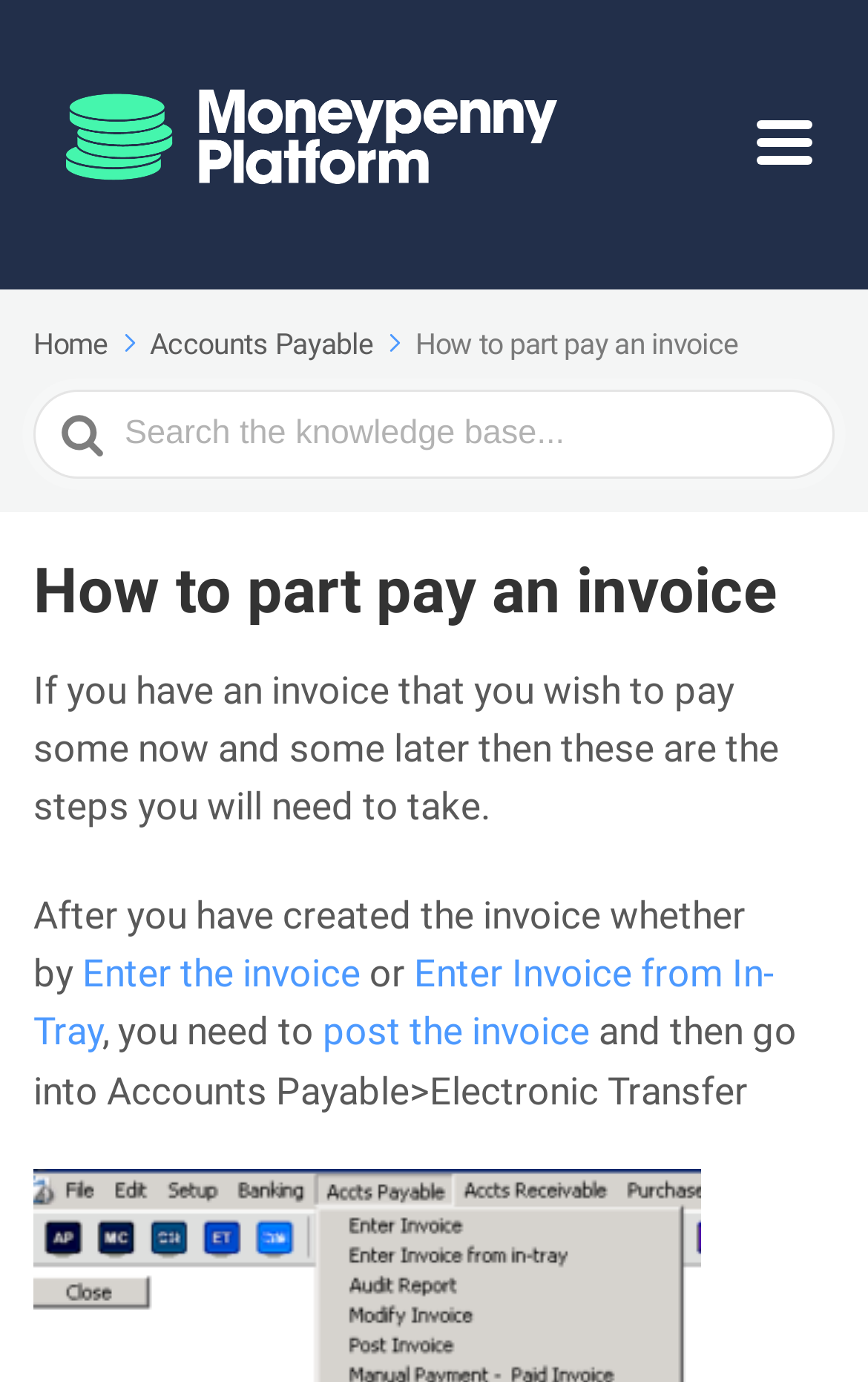What is the current page about?
Refer to the image and offer an in-depth and detailed answer to the question.

Based on the webpage content, it appears that the current page is providing a guide on how to part pay an invoice, which is evident from the static text 'How to part pay an invoice' and the subsequent steps provided on the page.